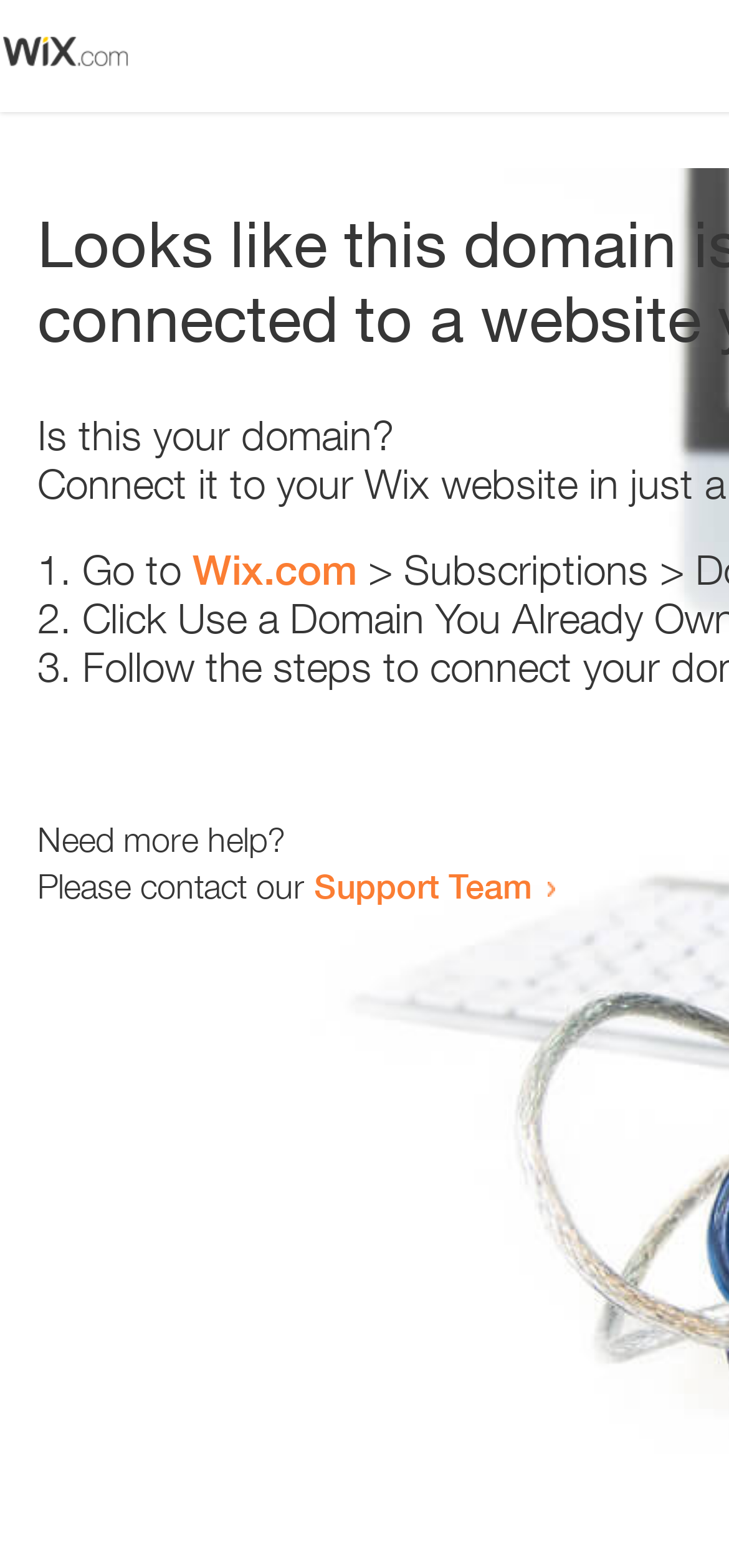Using the webpage screenshot and the element description name="input_2" placeholder="Email", determine the bounding box coordinates. Specify the coordinates in the format (top-left x, top-left y, bottom-right x, bottom-right y) with values ranging from 0 to 1.

None